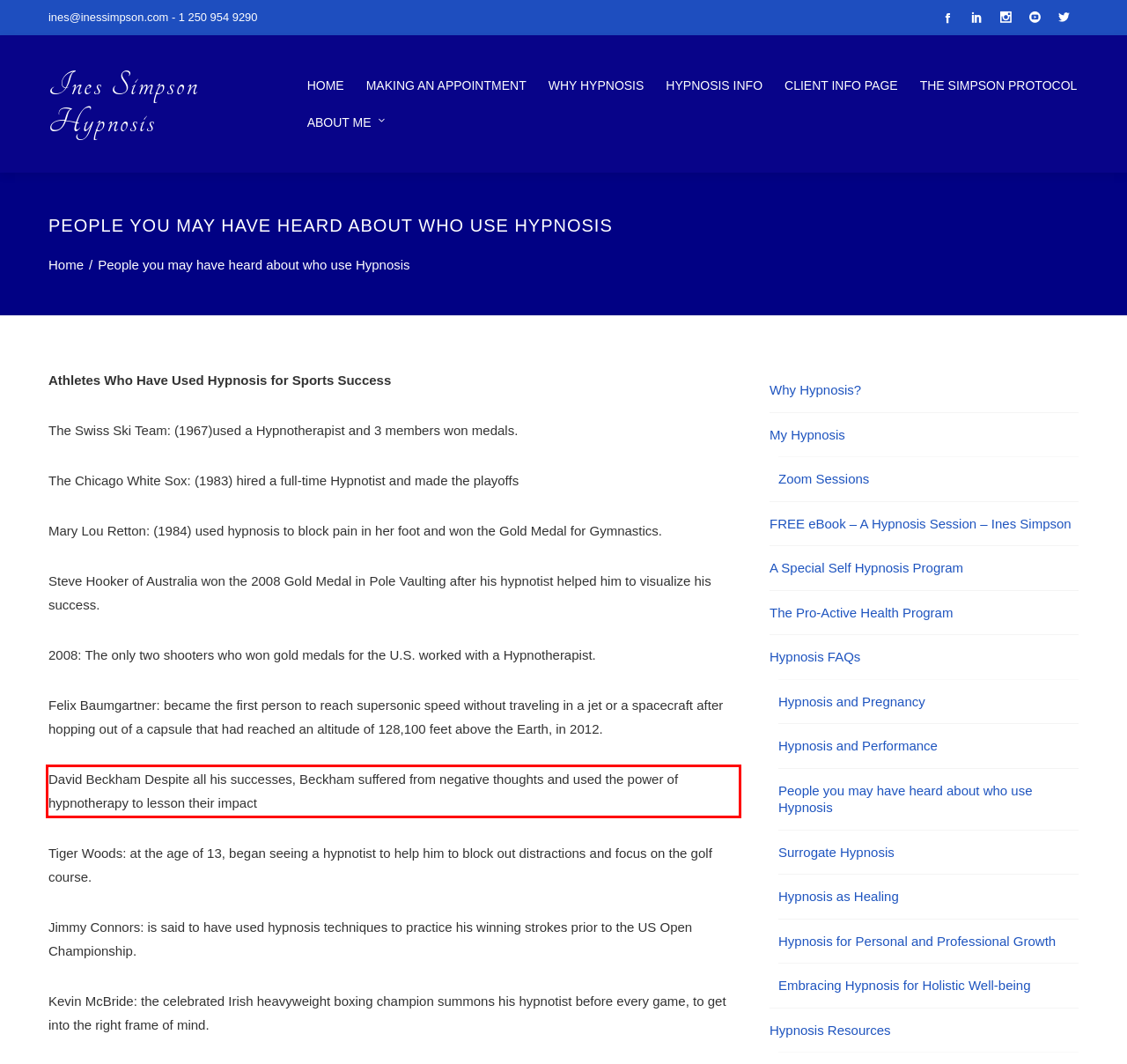Perform OCR on the text inside the red-bordered box in the provided screenshot and output the content.

David Beckham Despite all his successes, Beckham suffered from negative thoughts and used the power of hypnotherapy to lesson their impact